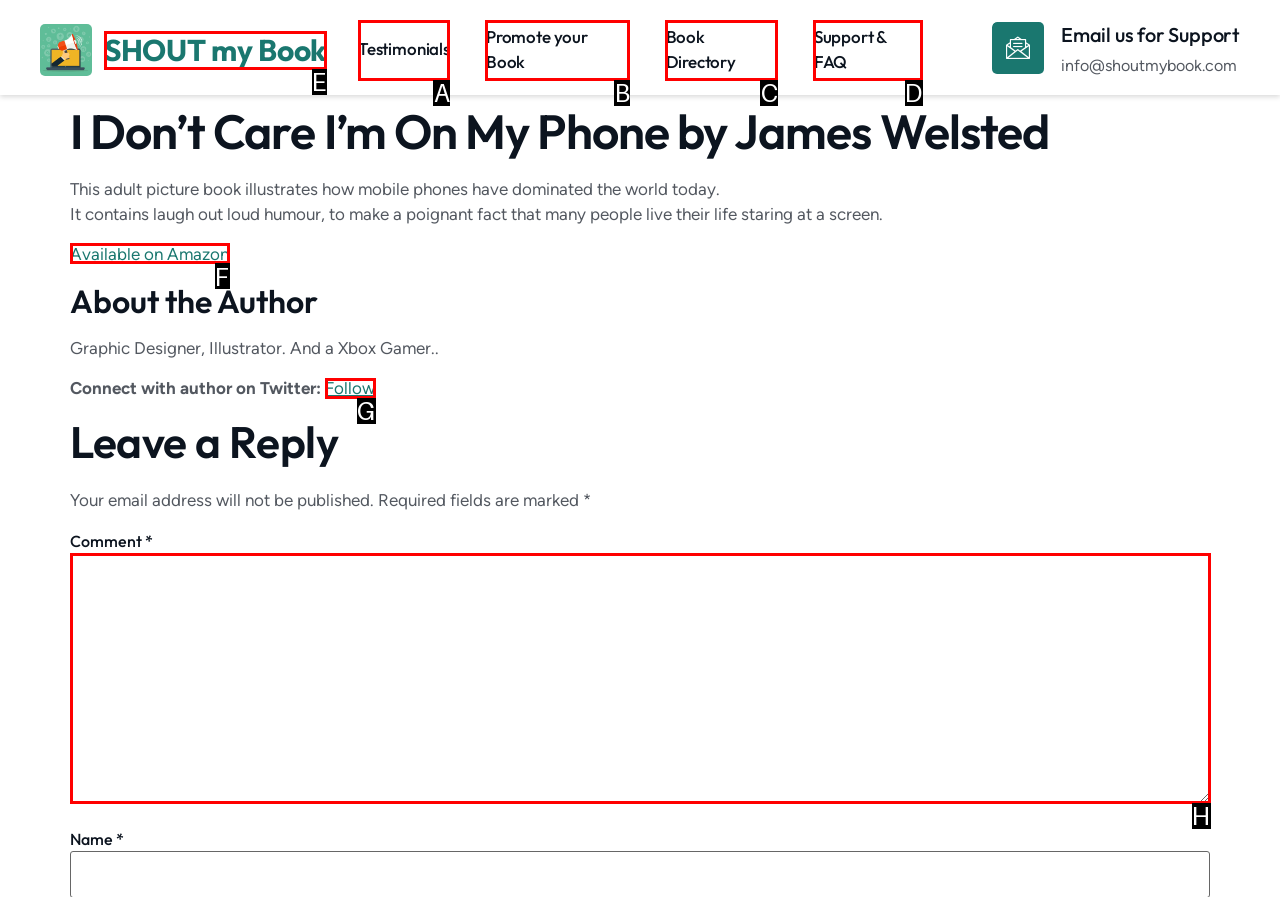Which HTML element matches the description: Book Directory?
Reply with the letter of the correct choice.

C